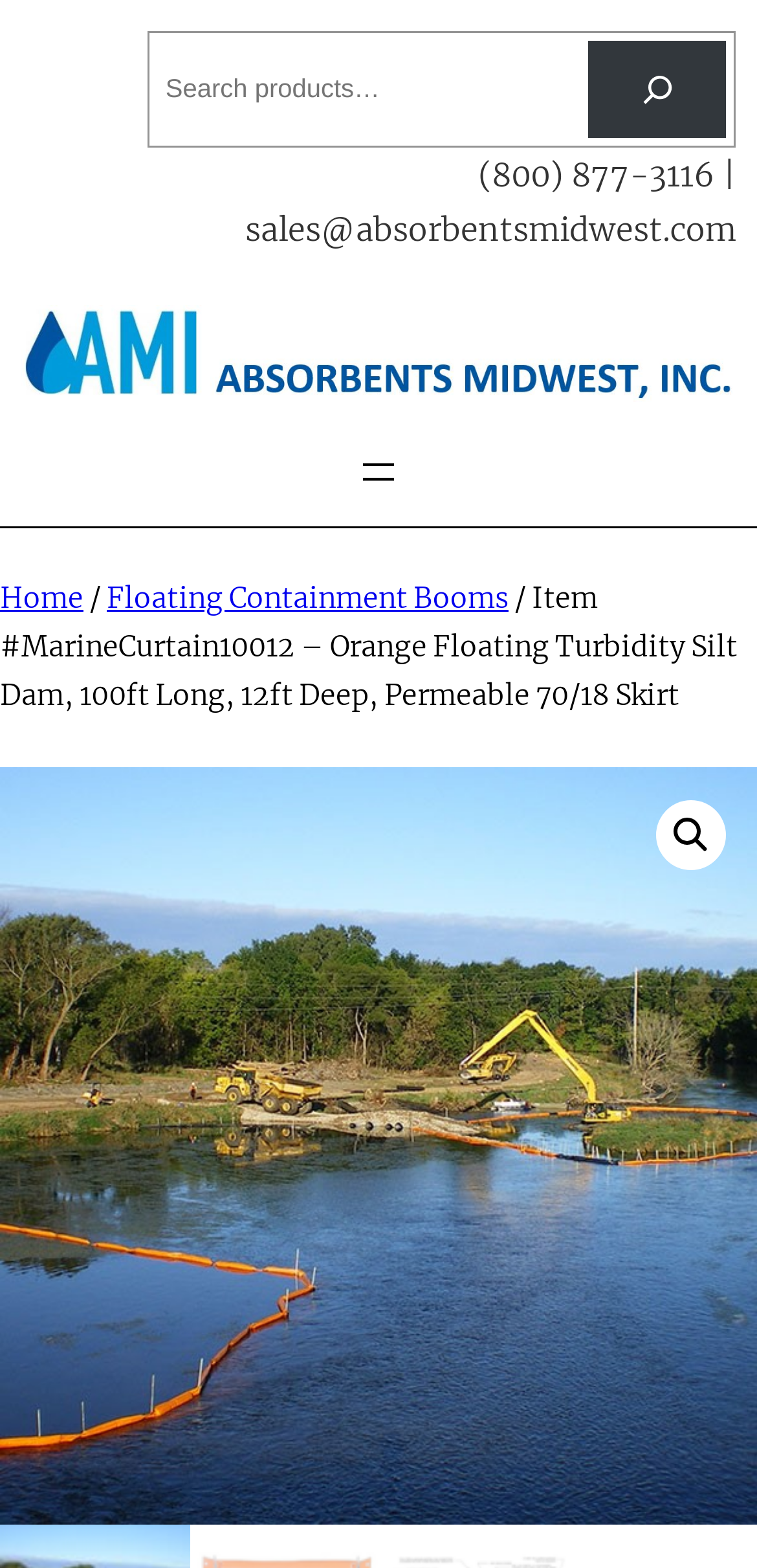Can you identify the bounding box coordinates of the clickable region needed to carry out this instruction: 'Go to Home page'? The coordinates should be four float numbers within the range of 0 to 1, stated as [left, top, right, bottom].

[0.0, 0.371, 0.11, 0.393]